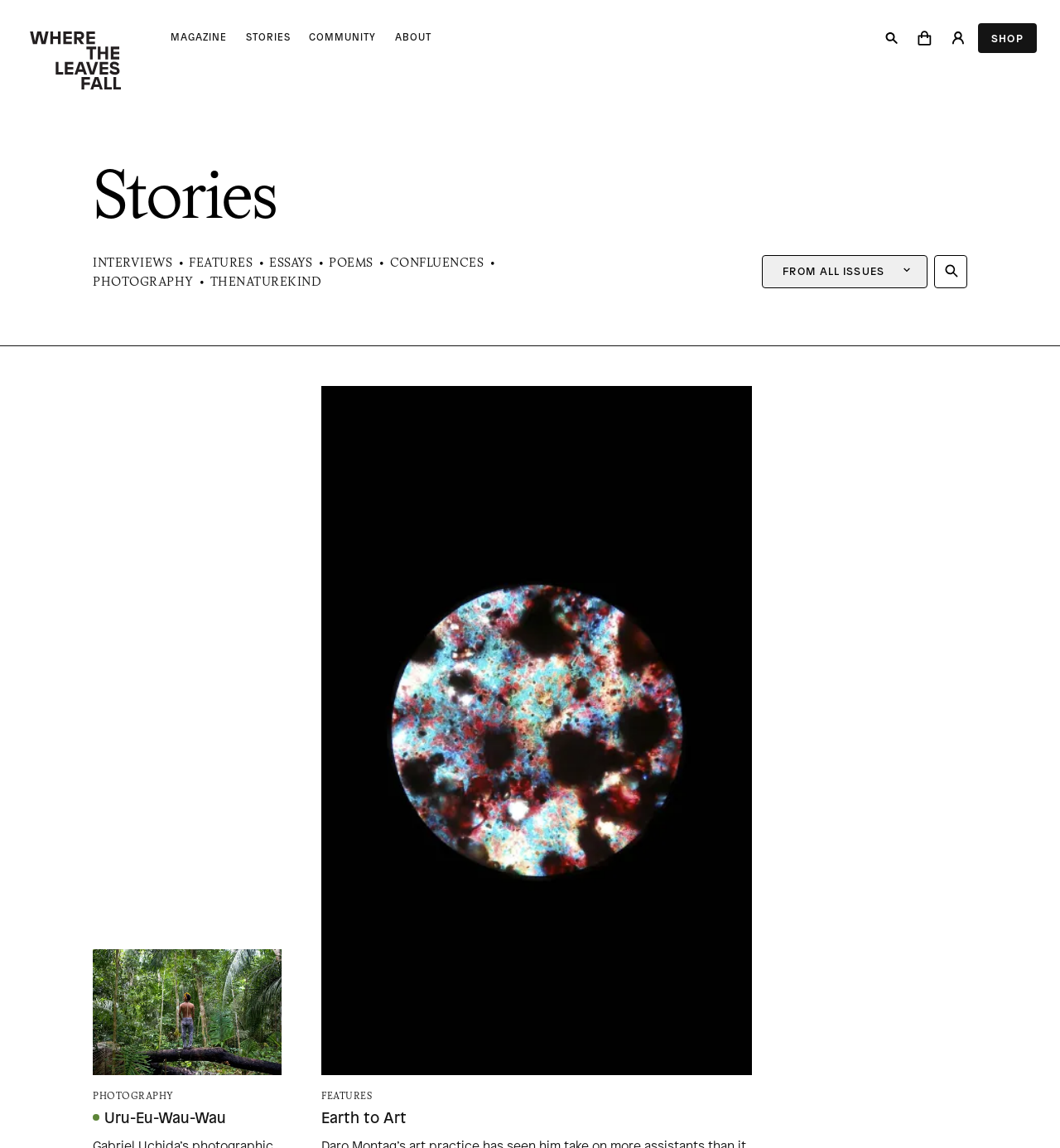Identify the bounding box coordinates of the clickable region to carry out the given instruction: "Go to SHOP".

[0.922, 0.02, 0.978, 0.046]